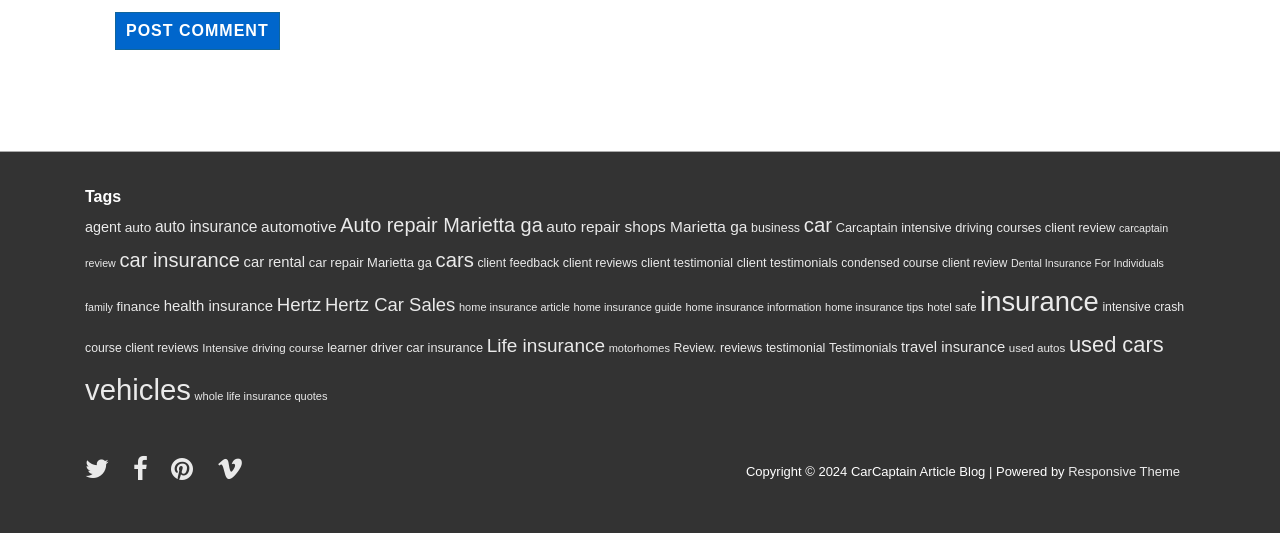What is the purpose of the 'Post Comment' button?
Use the screenshot to answer the question with a single word or phrase.

To post a comment